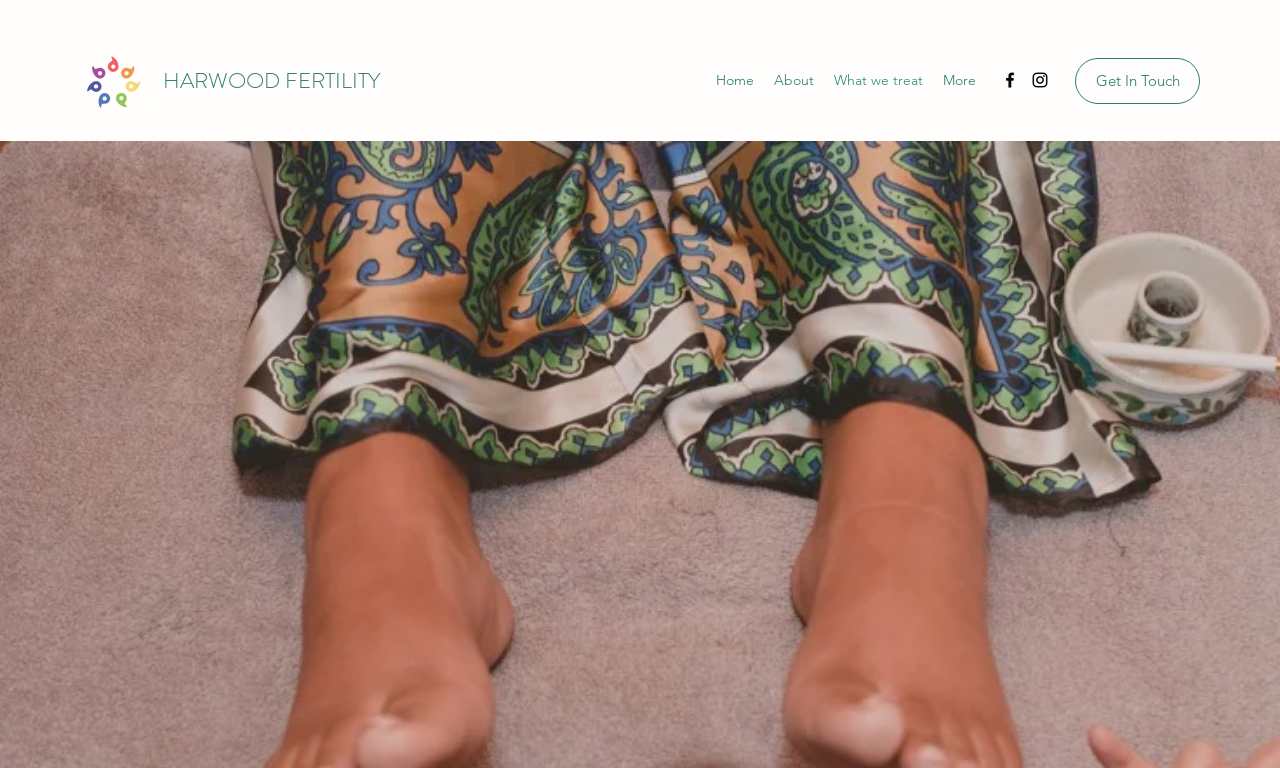Please give the bounding box coordinates of the area that should be clicked to fulfill the following instruction: "Get in touch with Harwood Fertility". The coordinates should be in the format of four float numbers from 0 to 1, i.e., [left, top, right, bottom].

[0.84, 0.076, 0.938, 0.135]